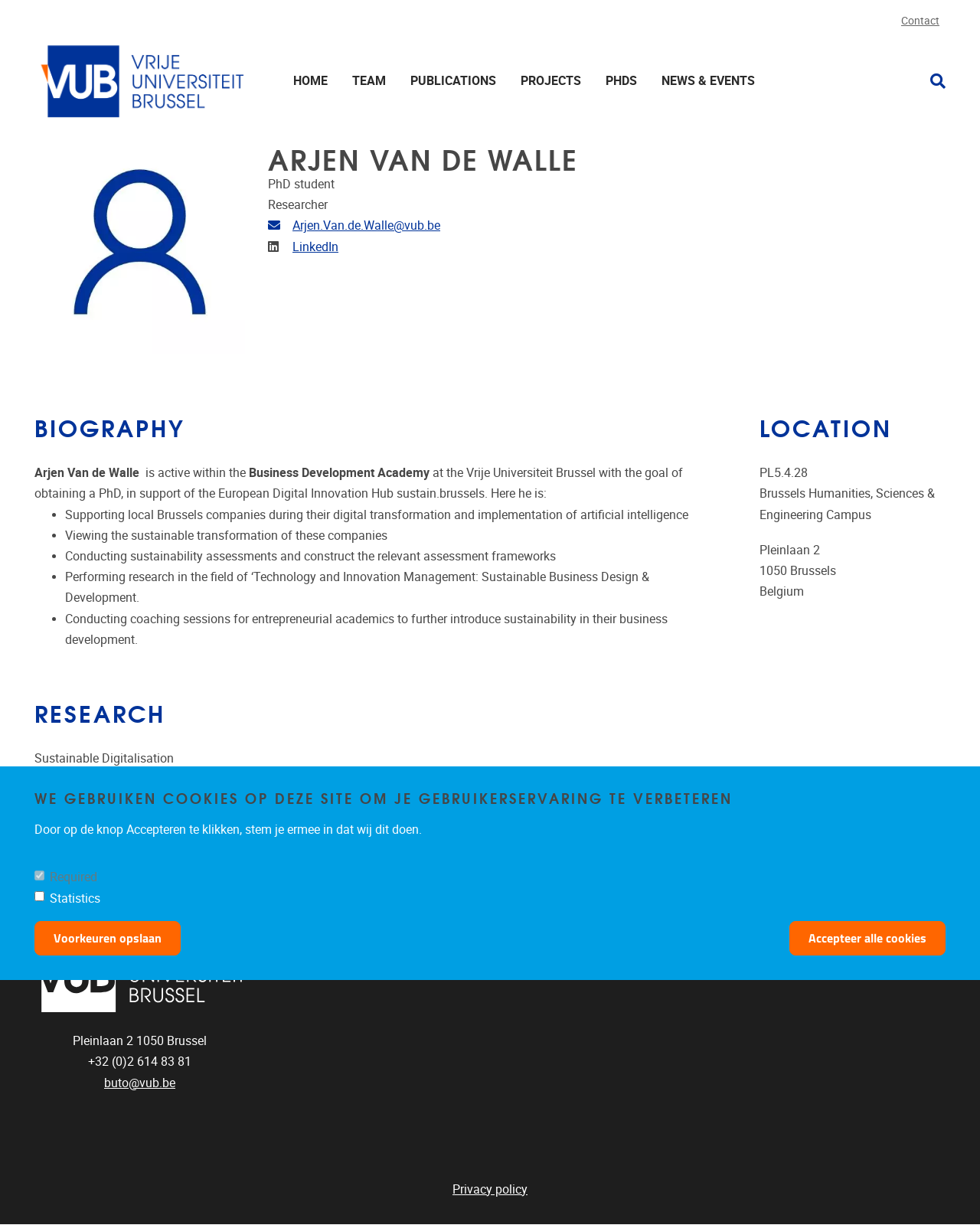Can you extract the primary headline text from the webpage?

ARJEN VAN DE WALLE